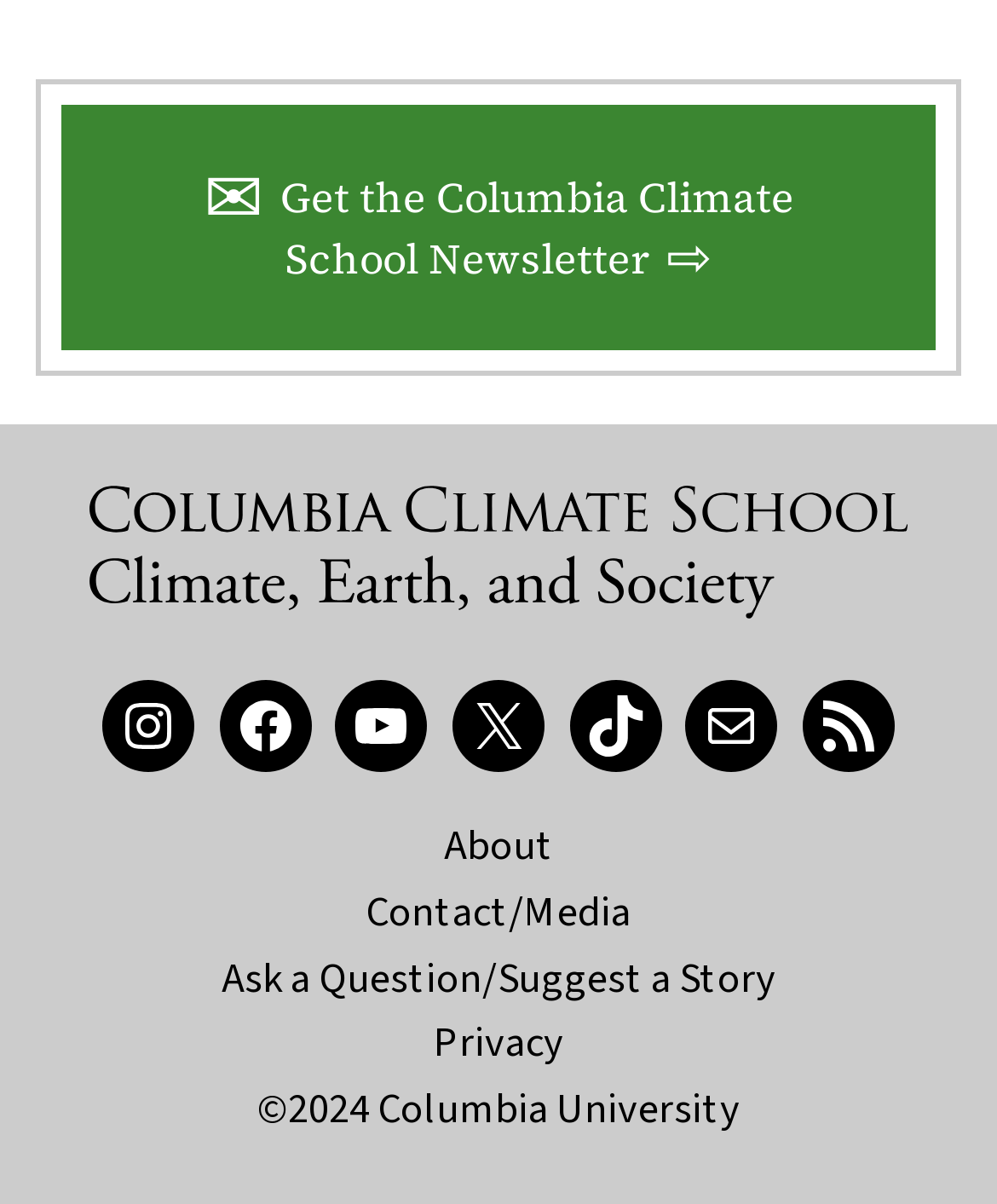Analyze the image and deliver a detailed answer to the question: How many links are there in the header section?

I looked at the top section of the webpage and found two links, which are '✉Get the Columbia Climate School Newsletter⇨' and 'Columbia Climate School: Climate, Earth, and Society'.